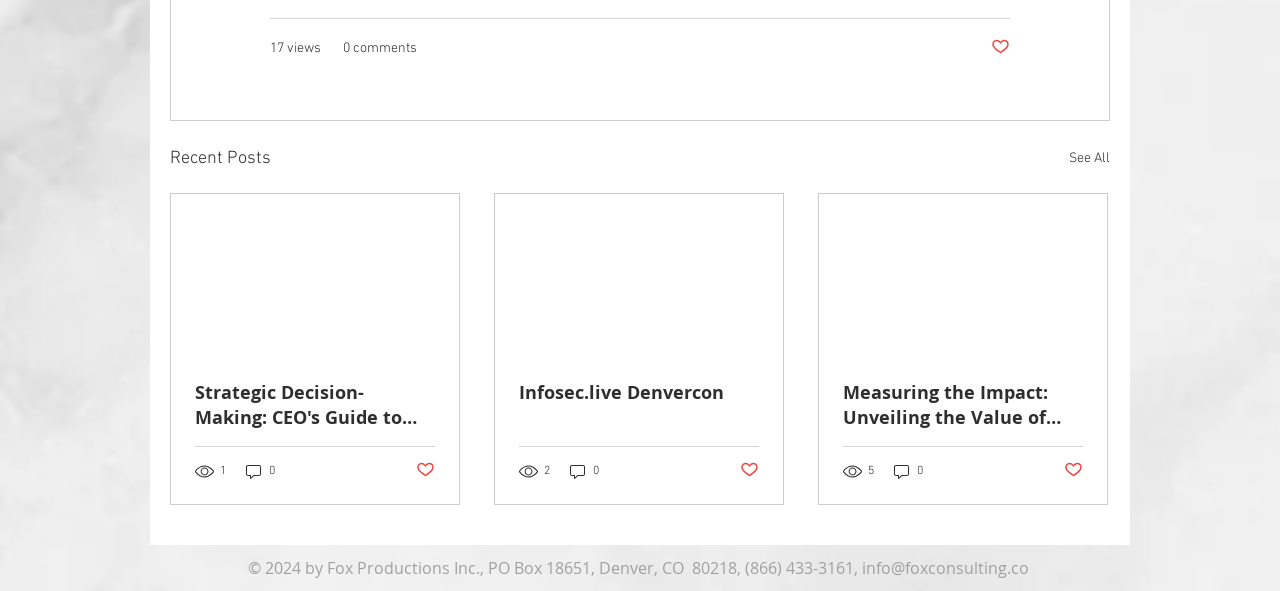Locate the bounding box coordinates of the element's region that should be clicked to carry out the following instruction: "Like the post". The coordinates need to be four float numbers between 0 and 1, i.e., [left, top, right, bottom].

[0.325, 0.779, 0.34, 0.816]